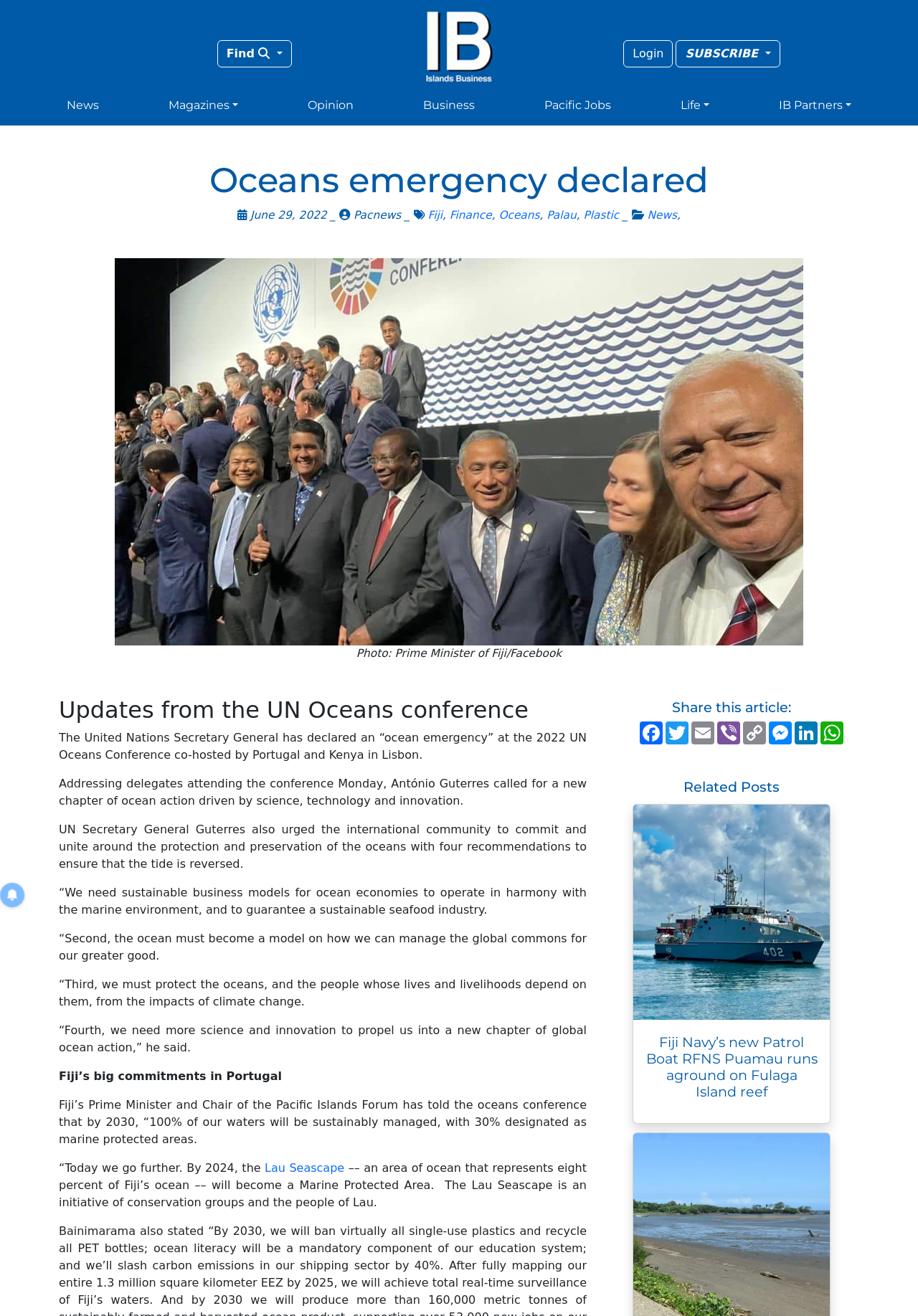Point out the bounding box coordinates of the section to click in order to follow this instruction: "Login to the website".

[0.679, 0.031, 0.733, 0.051]